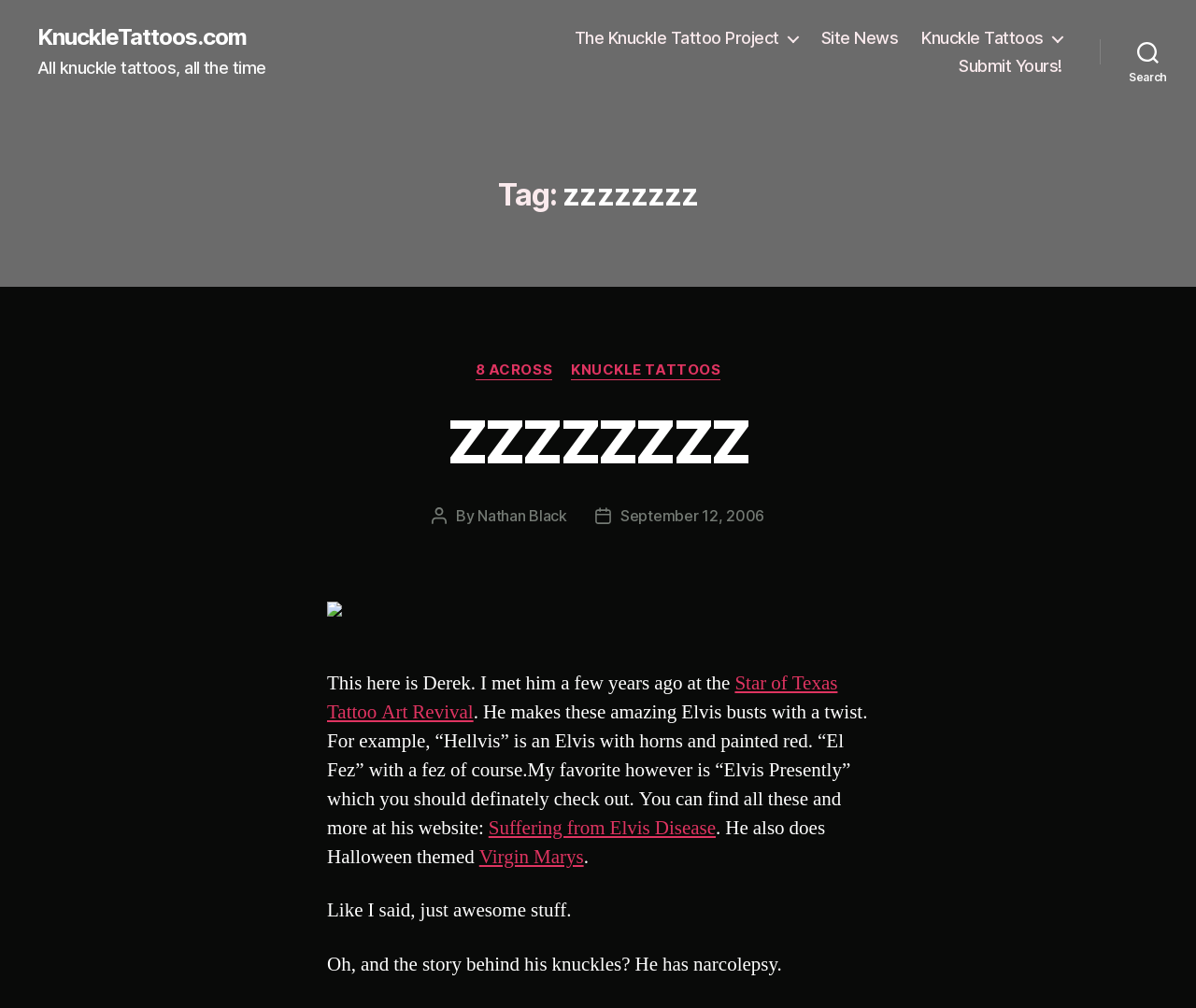What is the category of the post?
Give a detailed response to the question by analyzing the screenshot.

The category of the post can be found in the middle of the webpage, where it says 'Categories' and lists several links. One of the links is 'KNUCKLE TATTOOS', which is likely the category of the post.